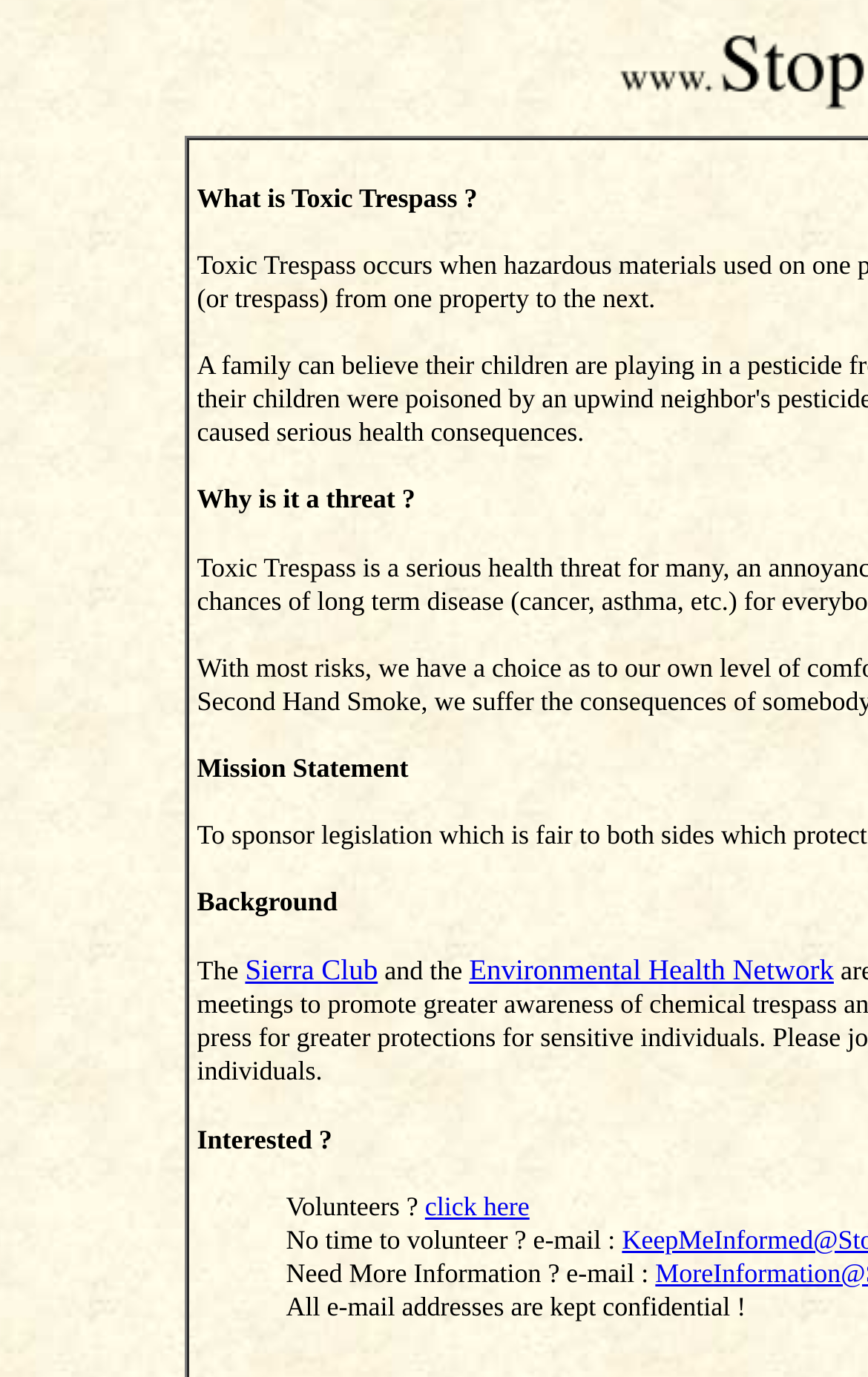Give a detailed account of the webpage, highlighting key information.

The webpage is titled "Stop Toxic Trespass" and appears to be a informational page about a mission or organization. 

At the top of the page, there is a table with two cells, taking up about half of the page's width. The first cell is empty, while the second cell contains the main content. 

In the main content area, there are several sections of text. The first section is a mission statement, followed by a background section that describes the collaboration between the Sierra Club and the Environmental Health Network. 

Below the background section, there is a call to action, asking if the user is interested in getting involved. This section is divided into three parts: one for volunteers, one for those who cannot volunteer but want to stay informed, and one for those seeking more information. Each part has a corresponding link or email address to contact. 

Finally, there is a note at the bottom of the page, reassuring users that all email addresses will be kept confidential.